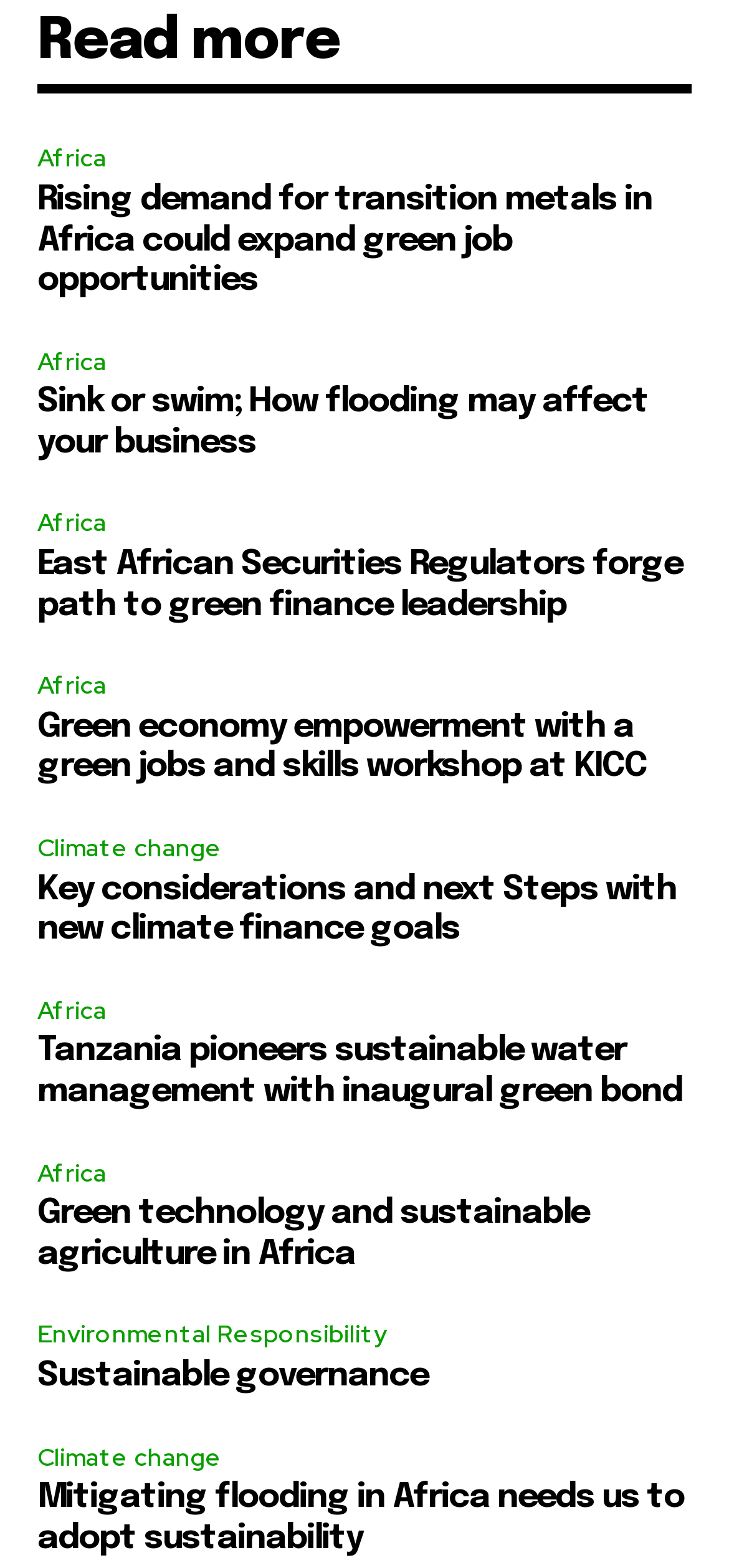Provide a brief response in the form of a single word or phrase:
How many articles are related to climate change?

3